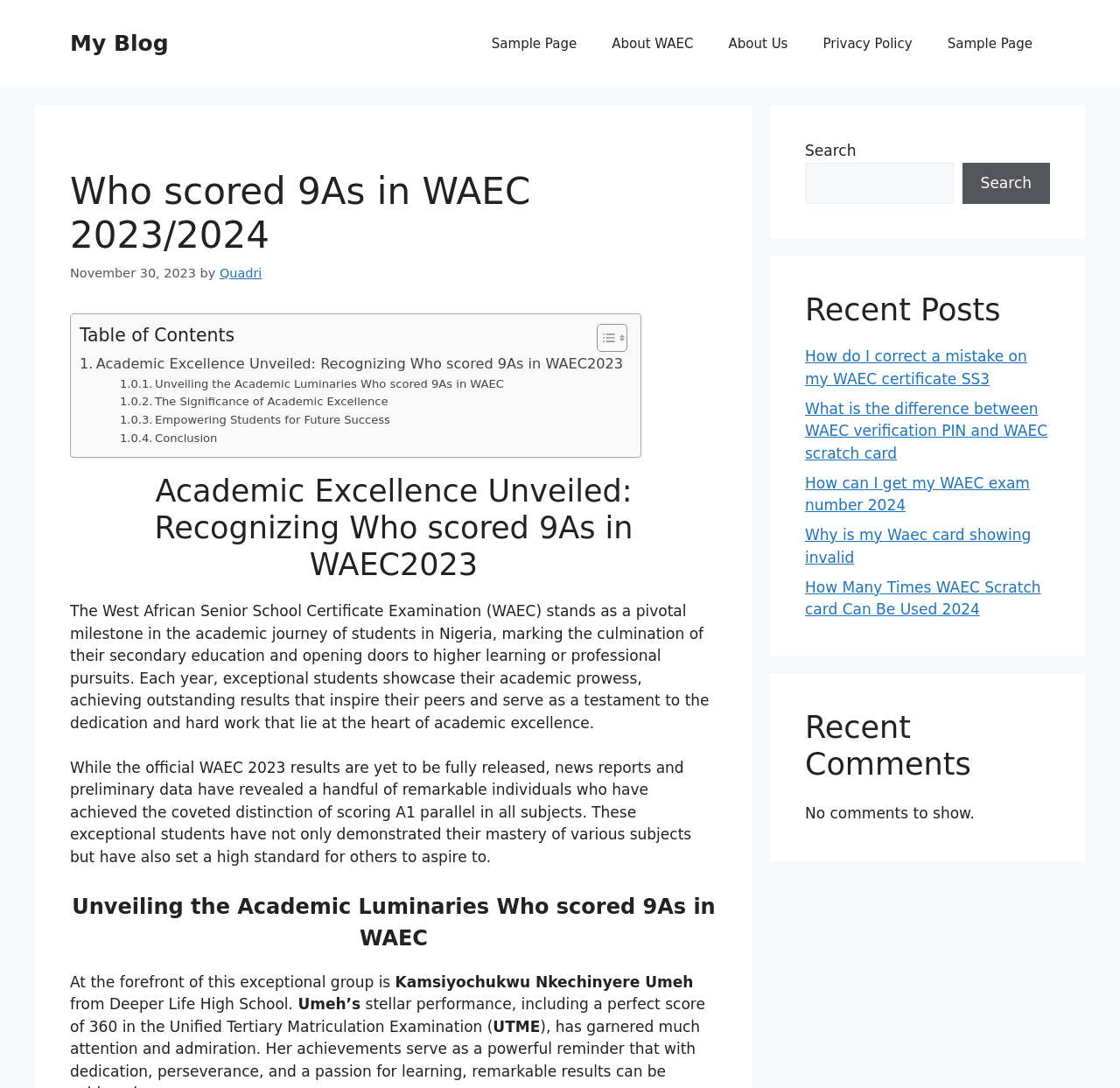Please find the bounding box coordinates of the element that you should click to achieve the following instruction: "Click the 'About WAEC' link". The coordinates should be presented as four float numbers between 0 and 1: [left, top, right, bottom].

[0.531, 0.016, 0.635, 0.064]